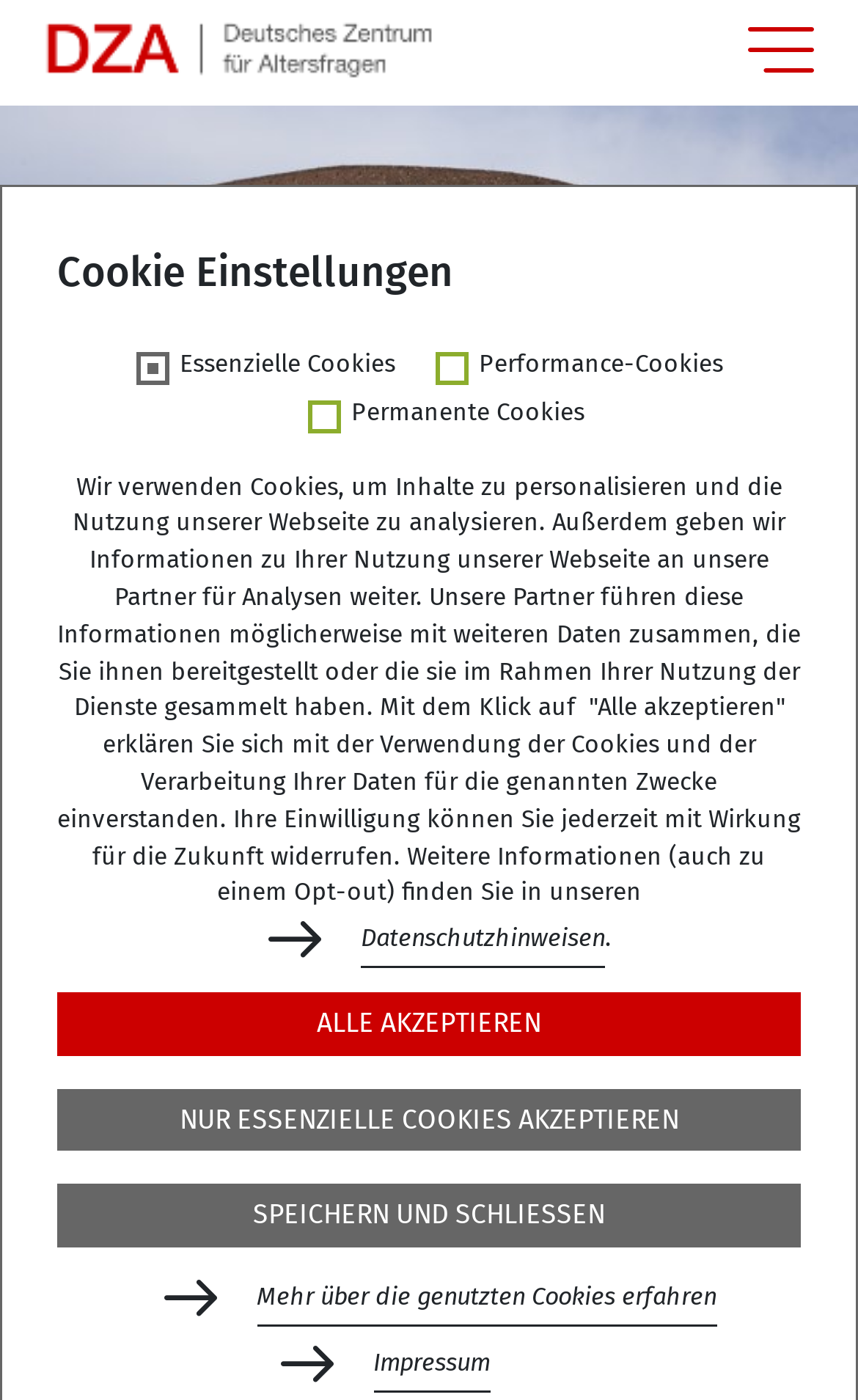What is the abbreviation of Deutscher Alterssurvey?
Answer the question with as much detail as possible.

I found the answer by looking at the Abbr element with the text 'DEAS' at coordinates [0.603, 0.808, 0.721, 0.846], which is an abbreviation of Deutscher Alterssurvey.